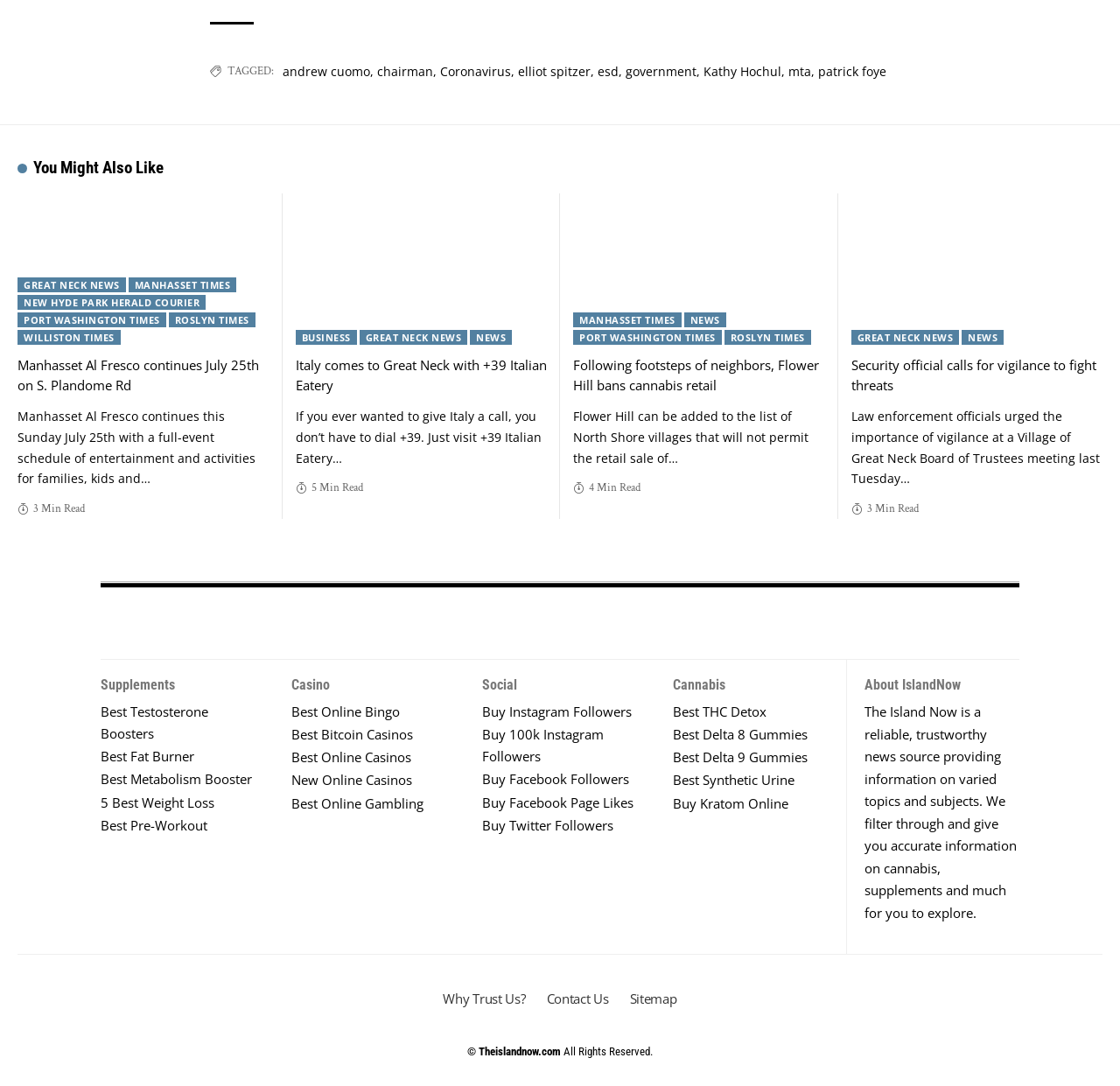Please find the bounding box coordinates for the clickable element needed to perform this instruction: "Visit 'The Island Now'".

[0.09, 0.564, 0.277, 0.588]